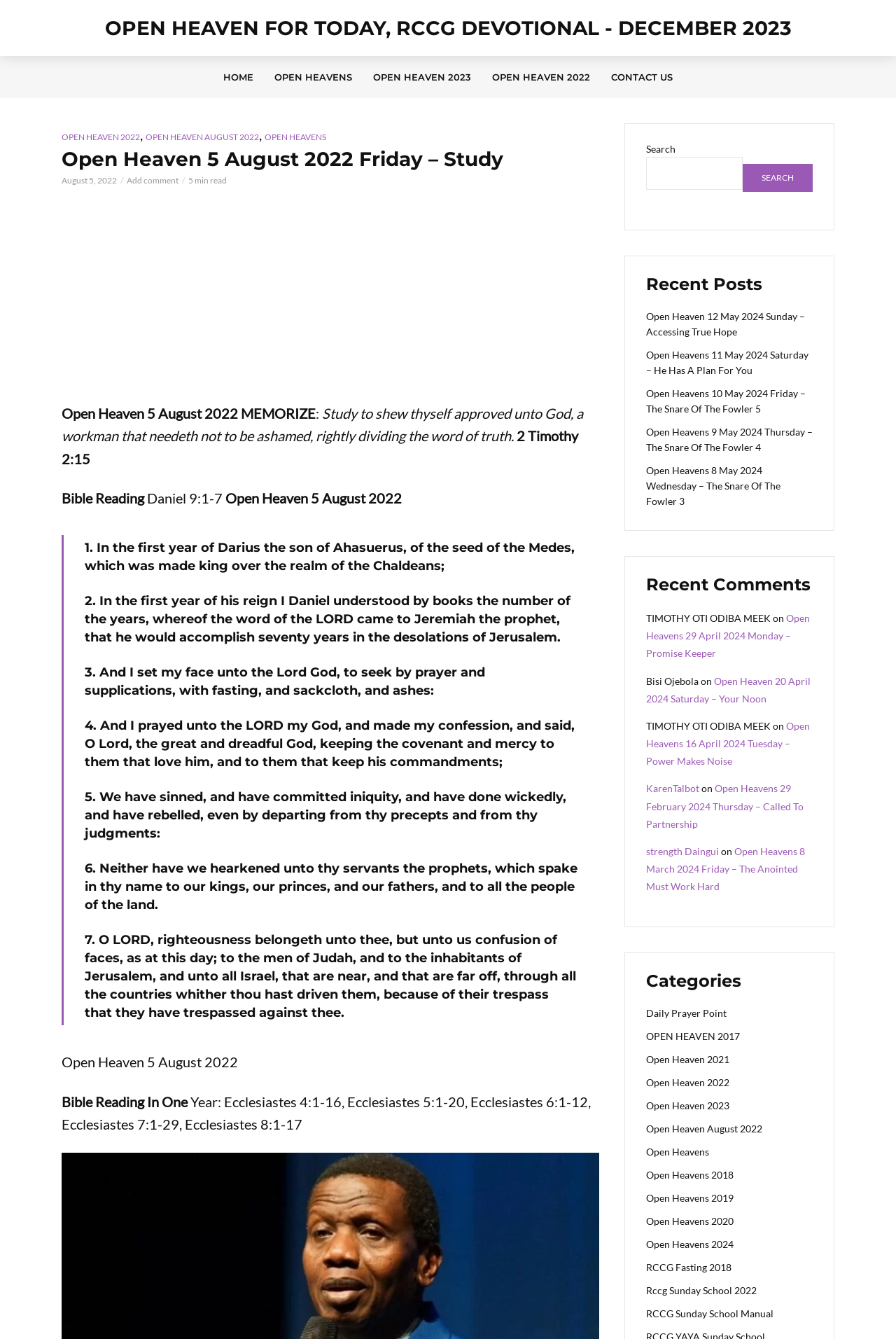Carefully observe the image and respond to the question with a detailed answer:
What is the Bible reading for today?

I found the Bible reading for today by looking at the static text element with the text 'Daniel 9:1-7' which is labeled as 'Bible Reading'.